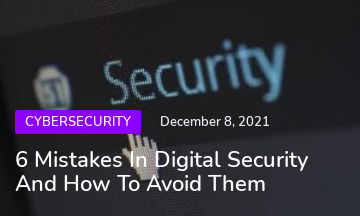What is the date displayed on the interface?
Utilize the image to construct a detailed and well-explained answer.

The date displayed on the interface is December 8, 2021, which provides context to the content being presented and suggests that the information is relevant to that specific time period.